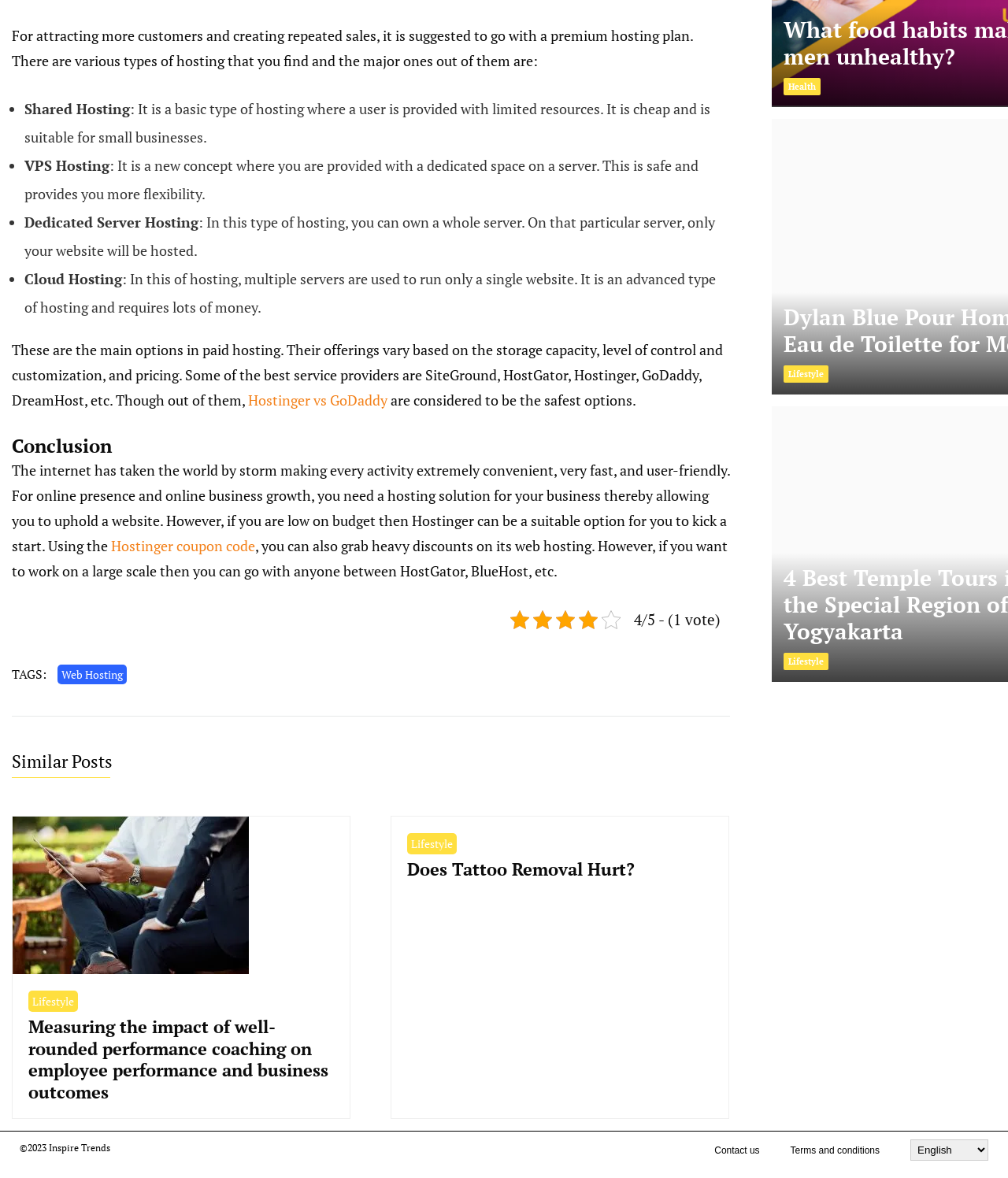Locate the bounding box coordinates of the area that needs to be clicked to fulfill the following instruction: "Click on 'Lifestyle'". The coordinates should be in the format of four float numbers between 0 and 1, namely [left, top, right, bottom].

[0.404, 0.707, 0.453, 0.725]